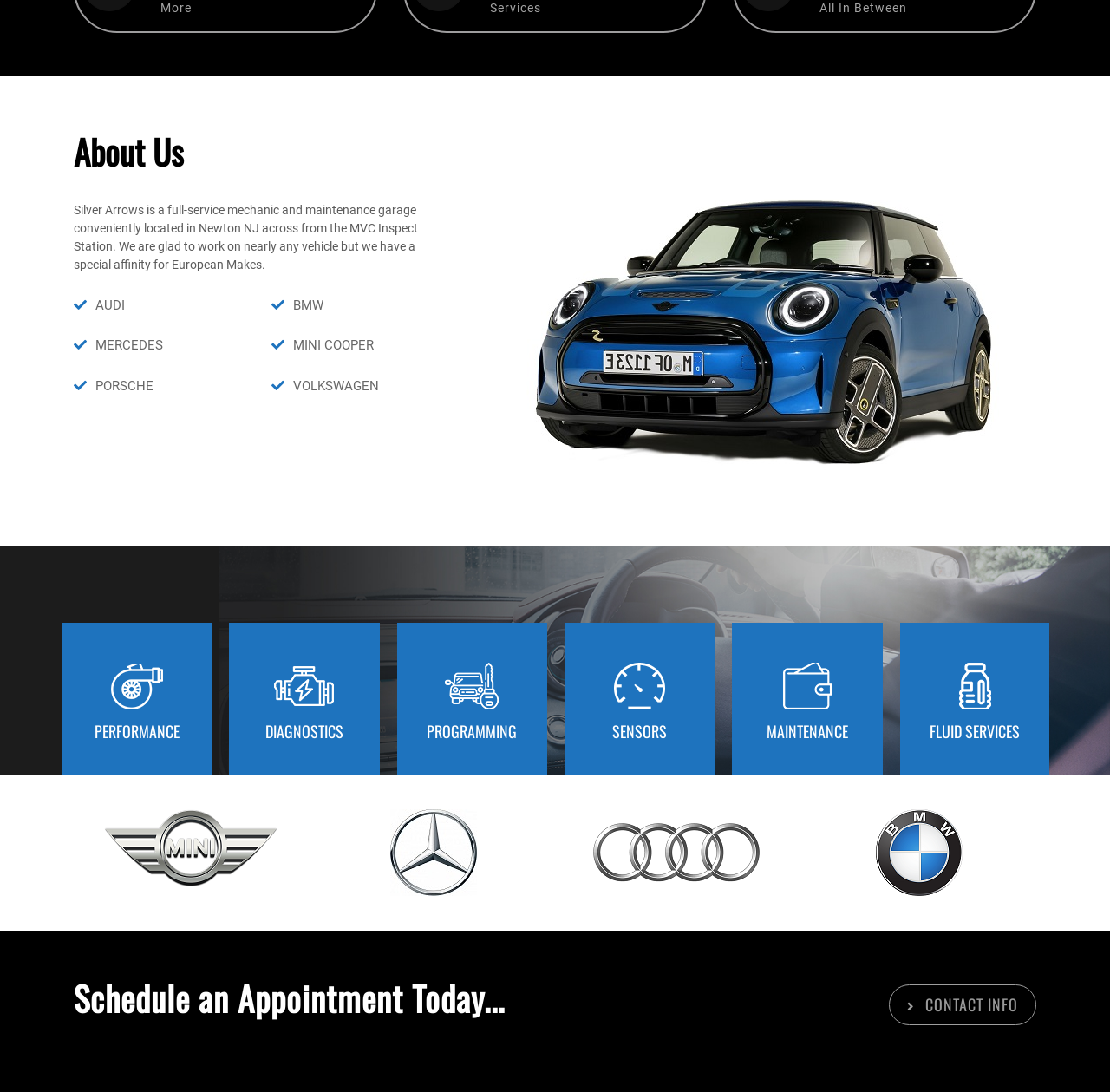Locate and provide the bounding box coordinates for the HTML element that matches this description: "Local".

None